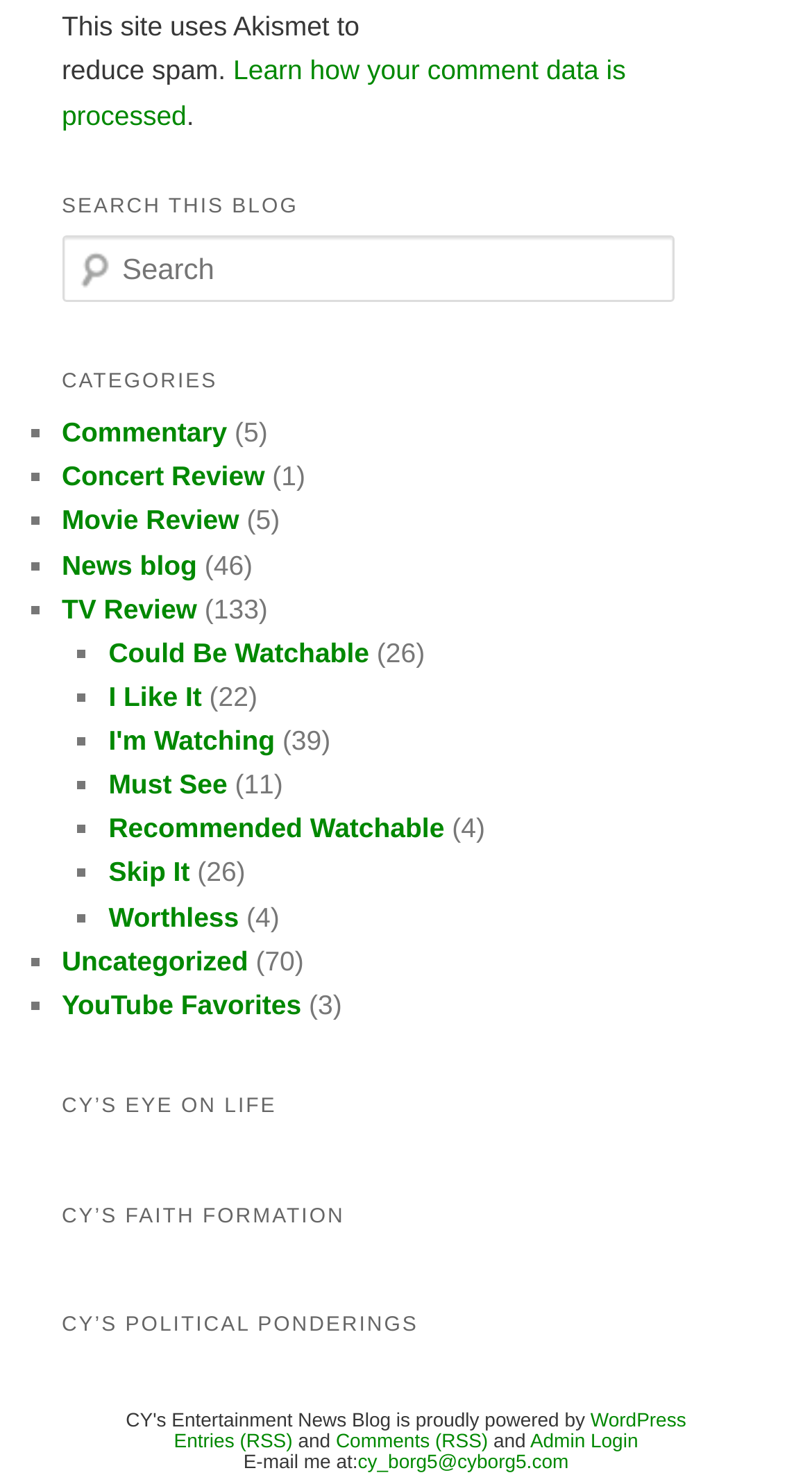Based on what you see in the screenshot, provide a thorough answer to this question: What is the name of the blog?

I looked for a prominent heading that seems to be the title of the blog, and found 'CY'S EYE ON LIFE' which appears to be the name of the blog.